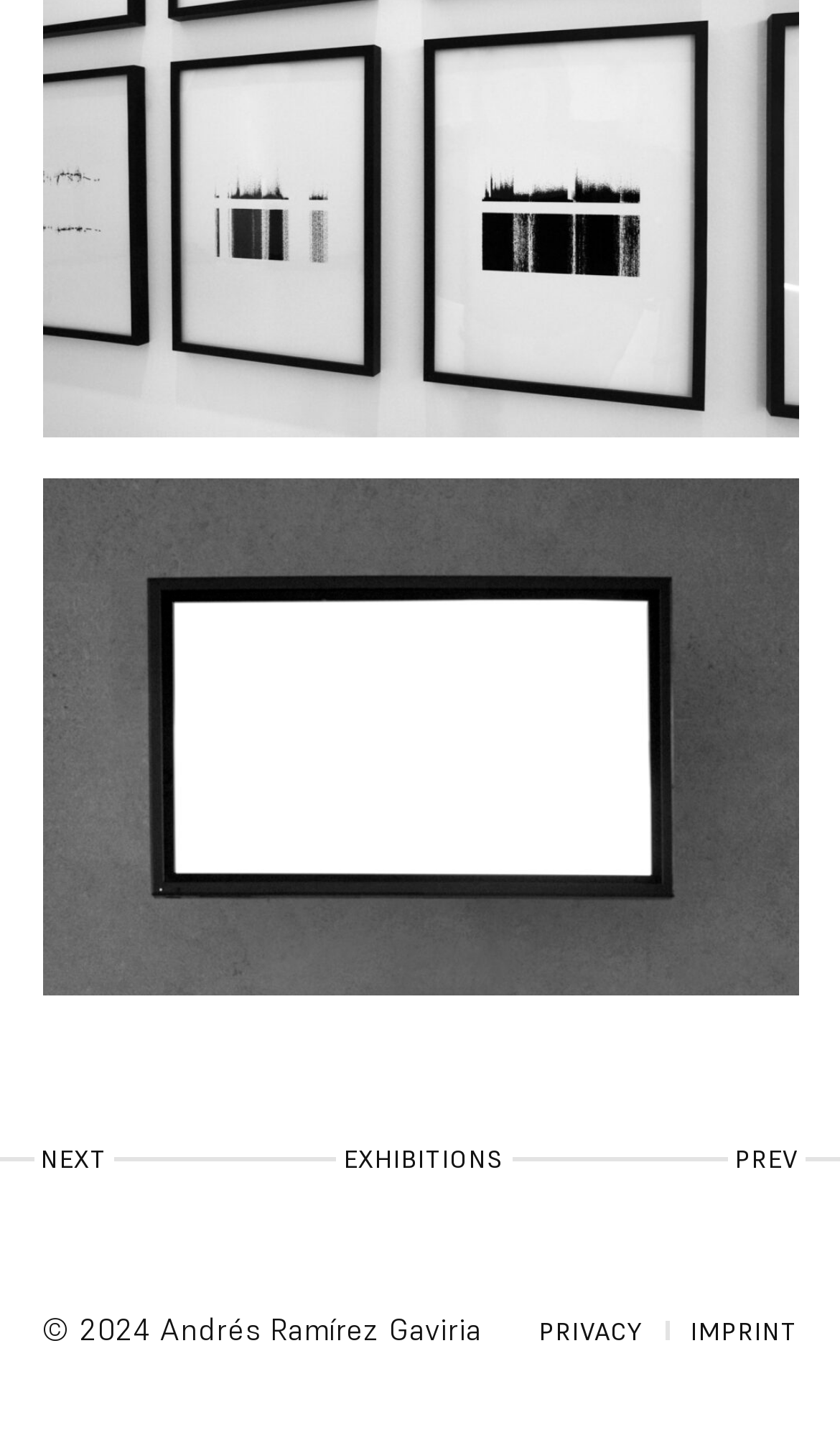Using details from the image, please answer the following question comprehensively:
What is the copyright year?

I found the copyright year by looking at the StaticText element at the bottom of the page, which says '© 2024 Andrés Ramírez Gaviria'.